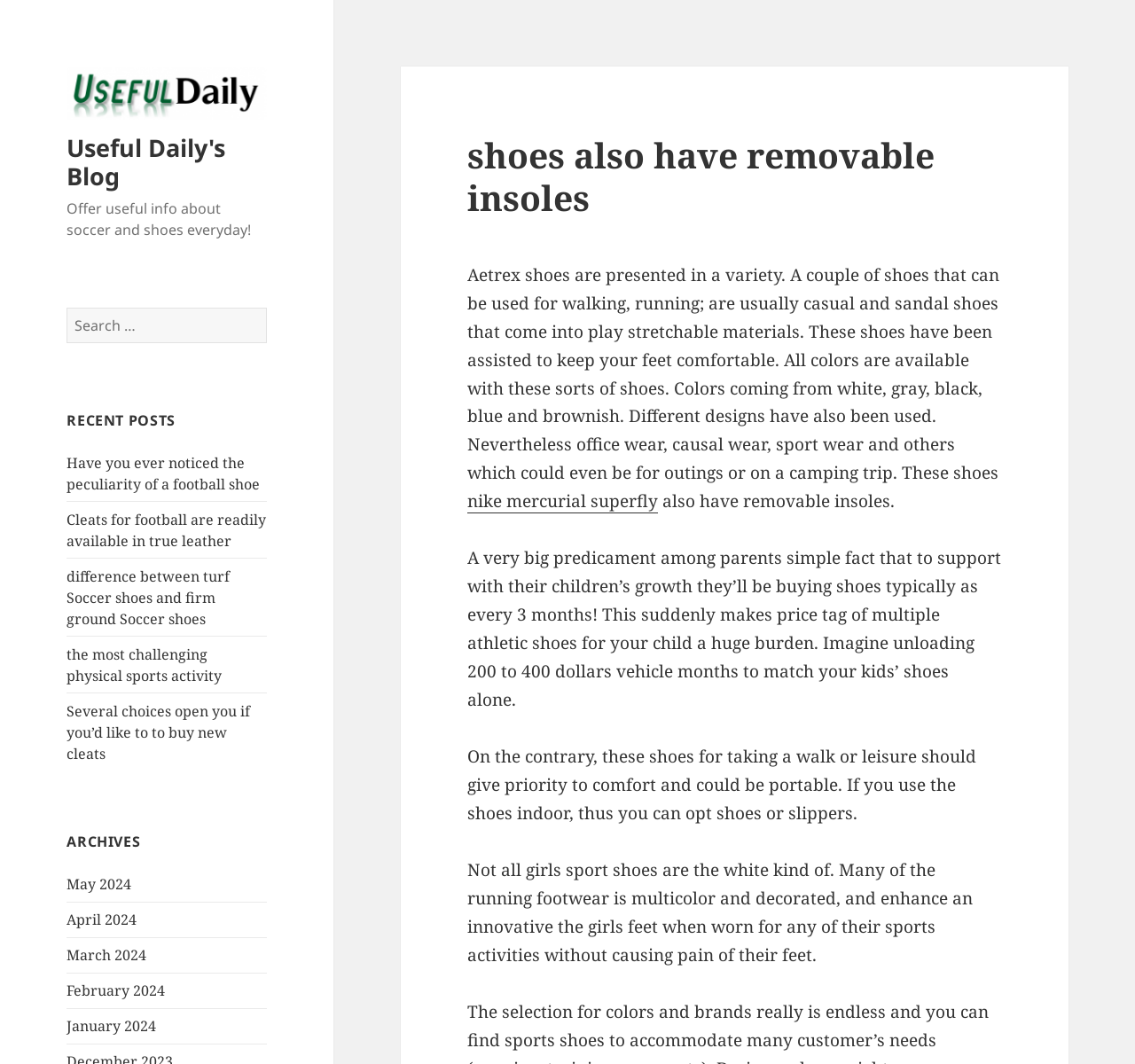Locate the bounding box coordinates of the item that should be clicked to fulfill the instruction: "Learn more about Nike Mercurial Superfly".

[0.412, 0.46, 0.58, 0.483]